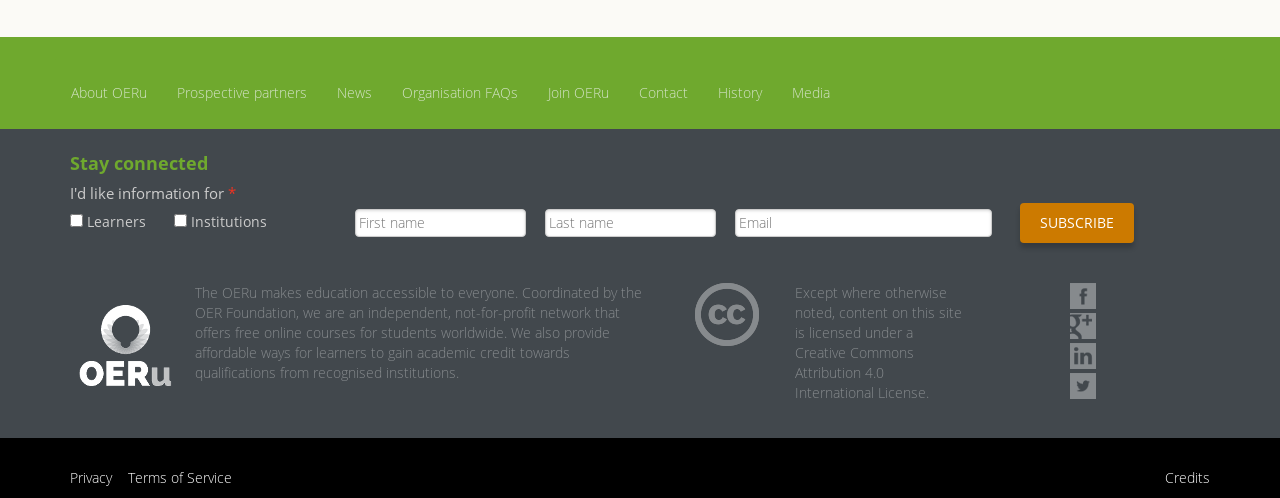Please specify the coordinates of the bounding box for the element that should be clicked to carry out this instruction: "Click on the 'About OERu' link". The coordinates must be four float numbers between 0 and 1, formatted as [left, top, right, bottom].

[0.044, 0.116, 0.127, 0.257]